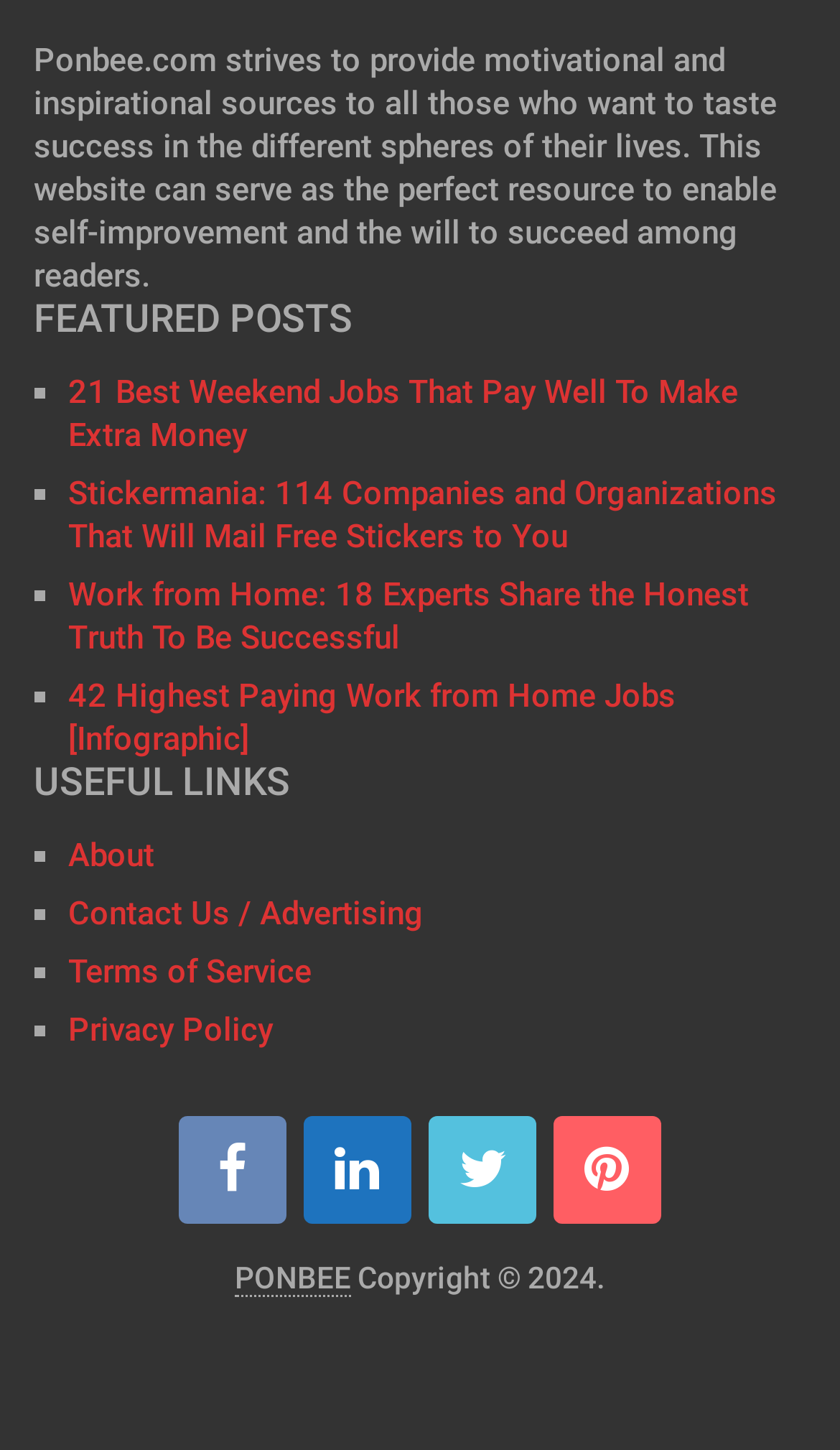Please locate the bounding box coordinates of the element that should be clicked to complete the given instruction: "read featured posts".

[0.04, 0.207, 0.96, 0.234]